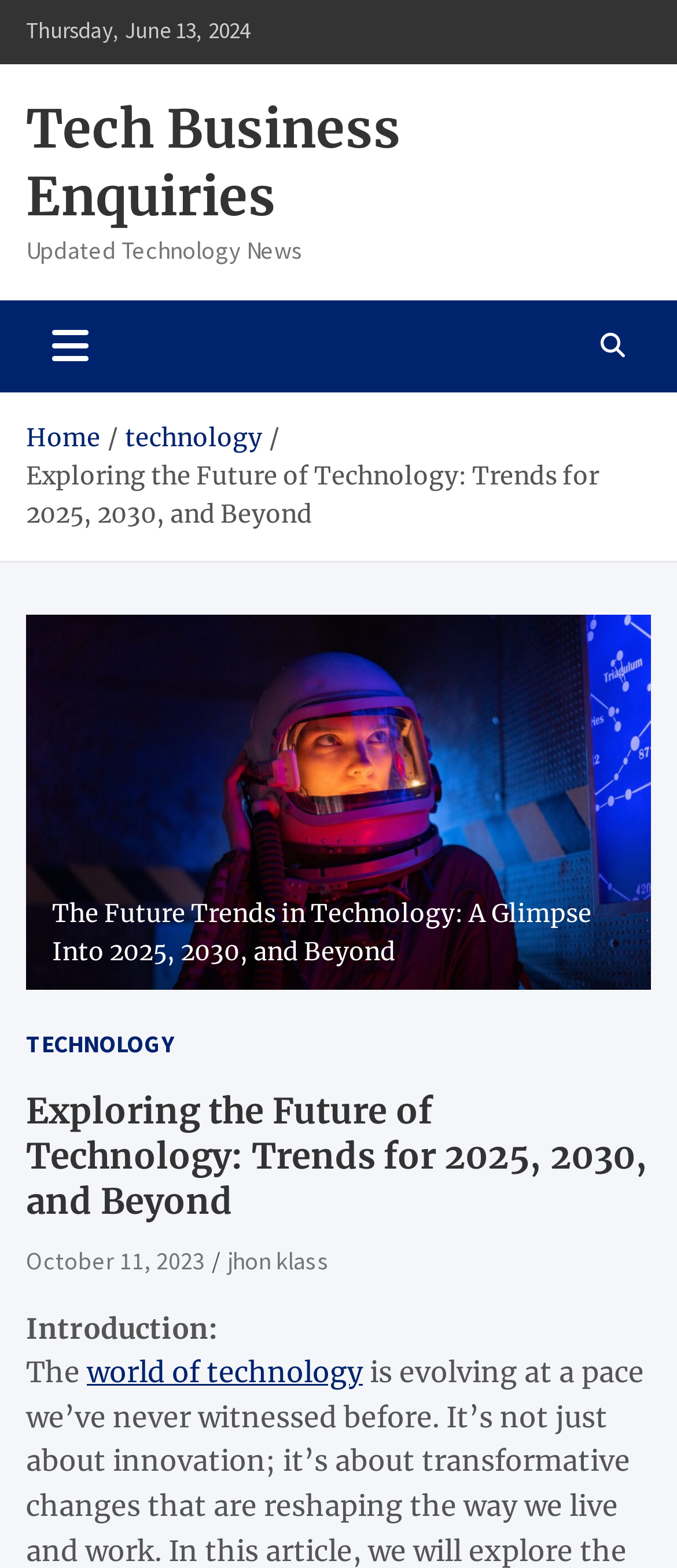Respond to the following query with just one word or a short phrase: 
What is the category of the article?

TECHNOLOGY